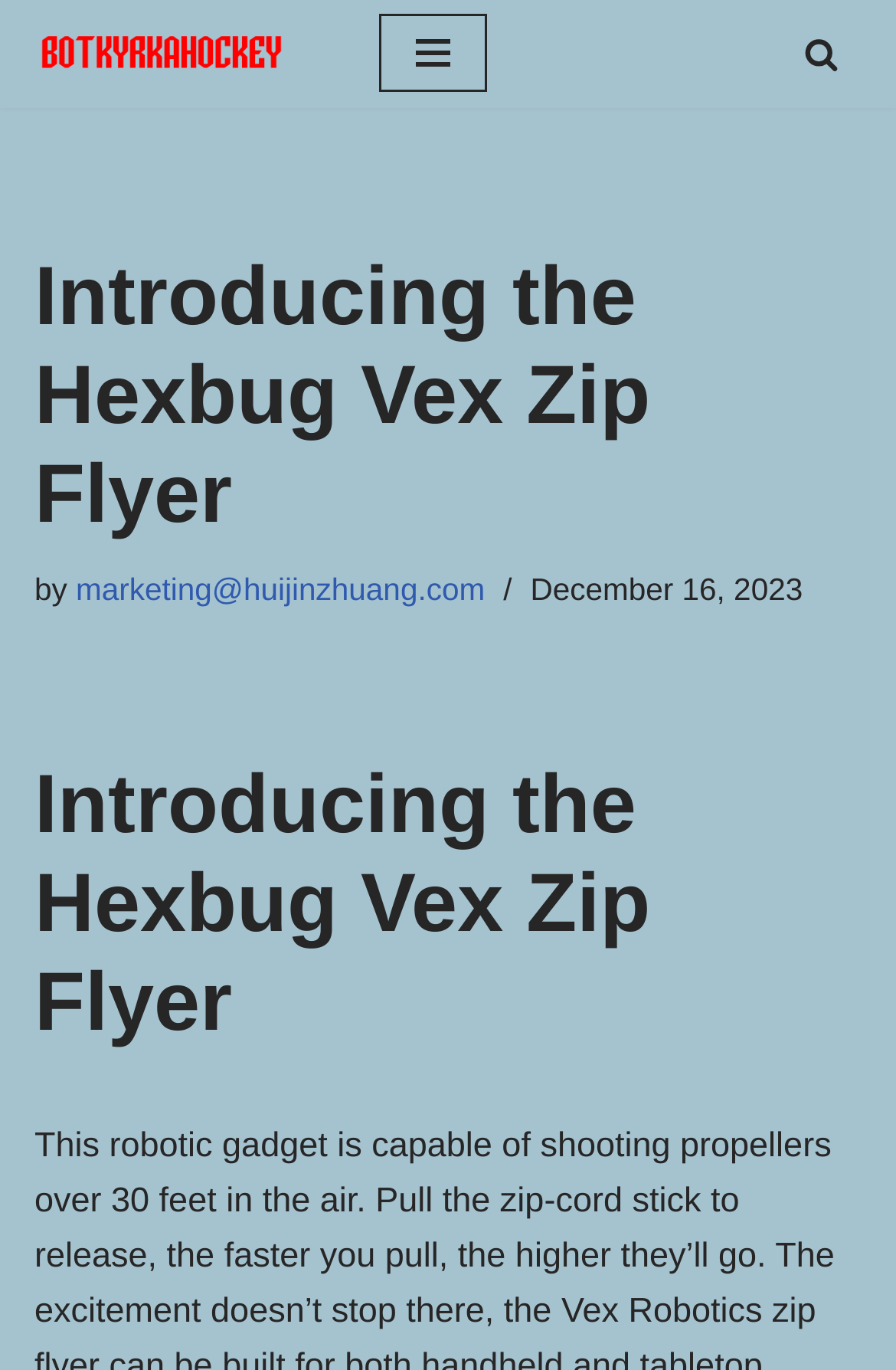Please answer the following question as detailed as possible based on the image: 
What is the purpose of the link 'Skip to content'?

The link 'Skip to content' is likely used to allow users to bypass the navigation and other elements at the top of the webpage and jump directly to the main content of the page.